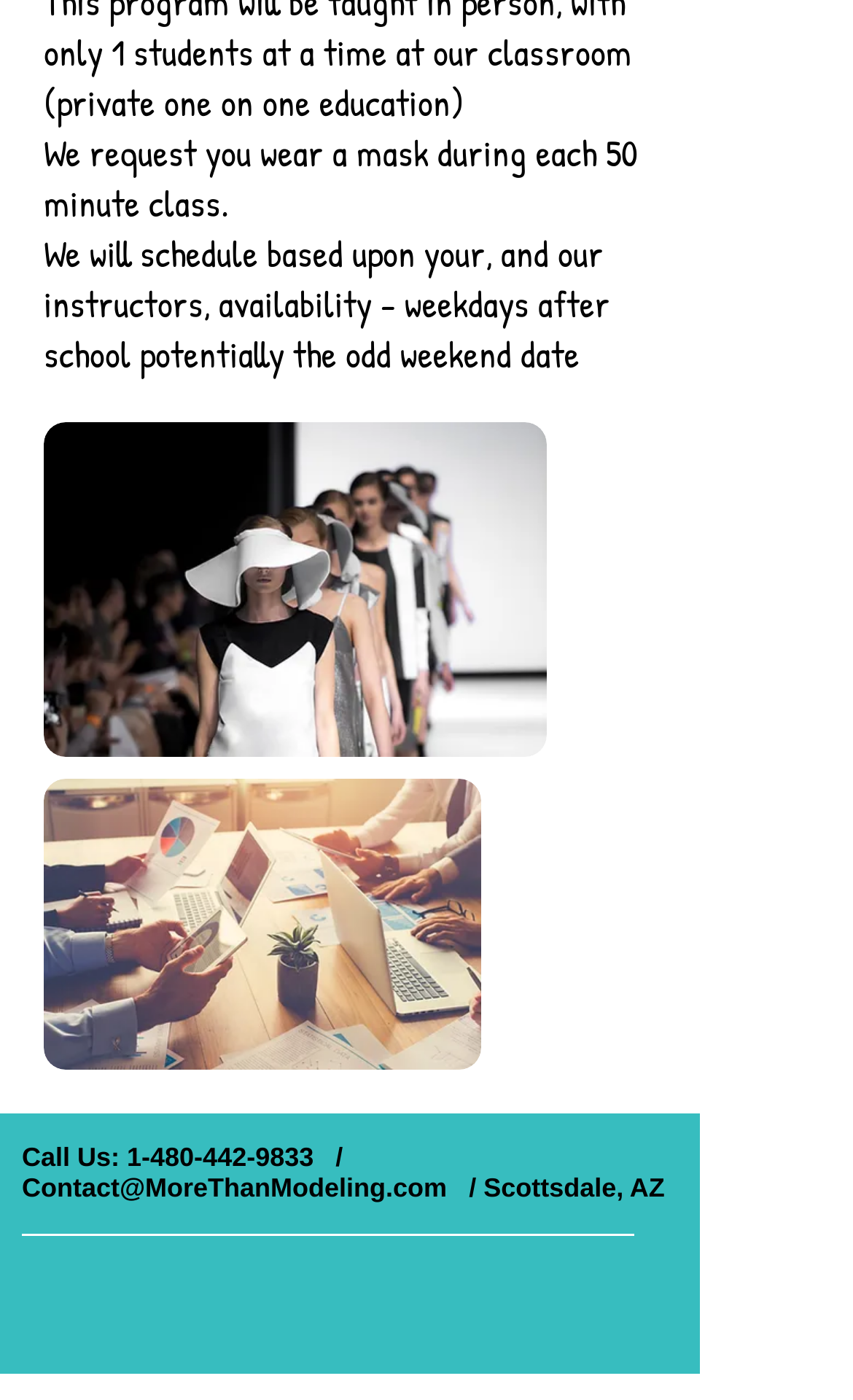What is the phone number to call?
Provide a short answer using one word or a brief phrase based on the image.

1-480-442-9833